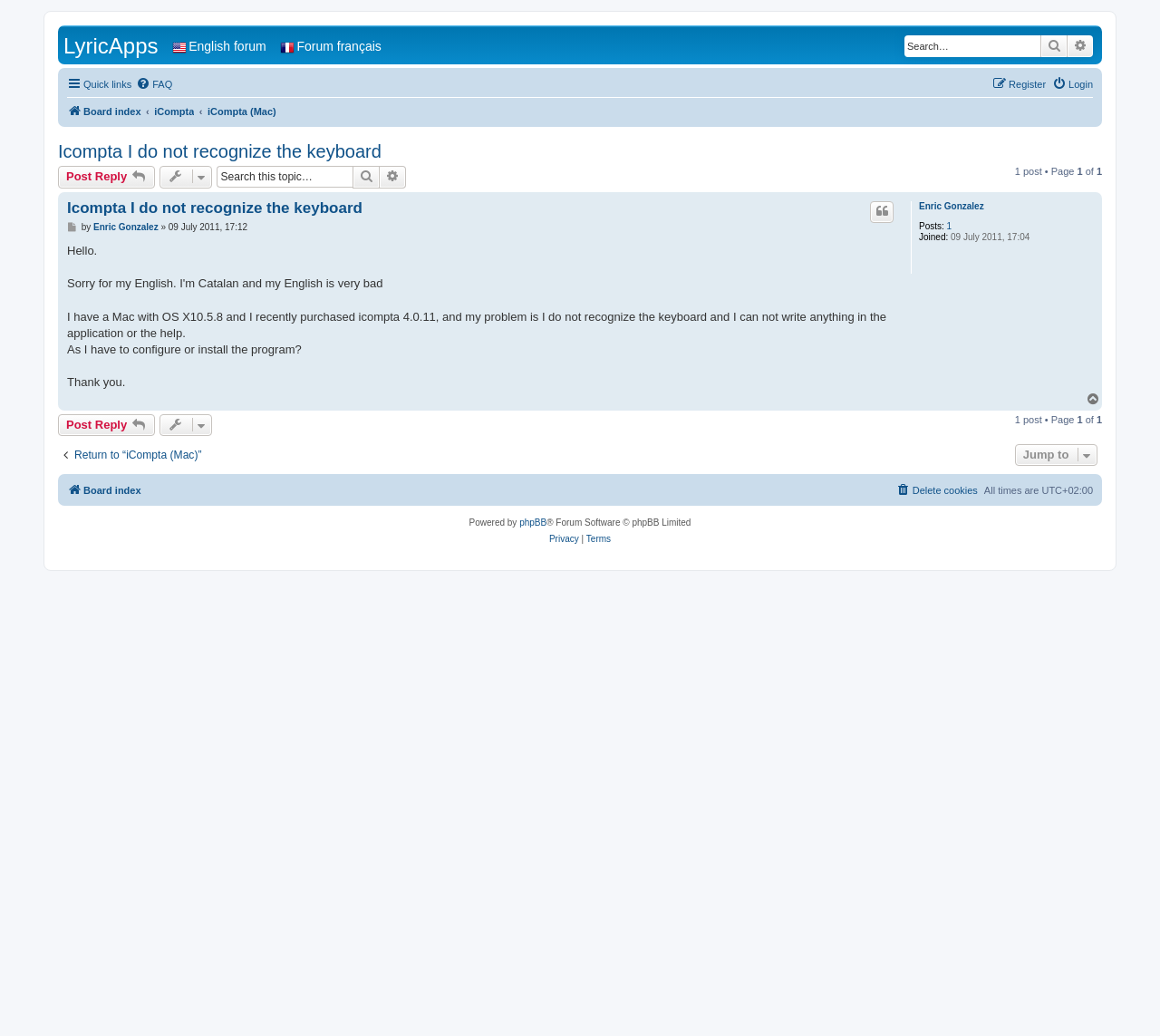Identify the bounding box coordinates of the area you need to click to perform the following instruction: "Post Reply".

[0.05, 0.16, 0.133, 0.182]